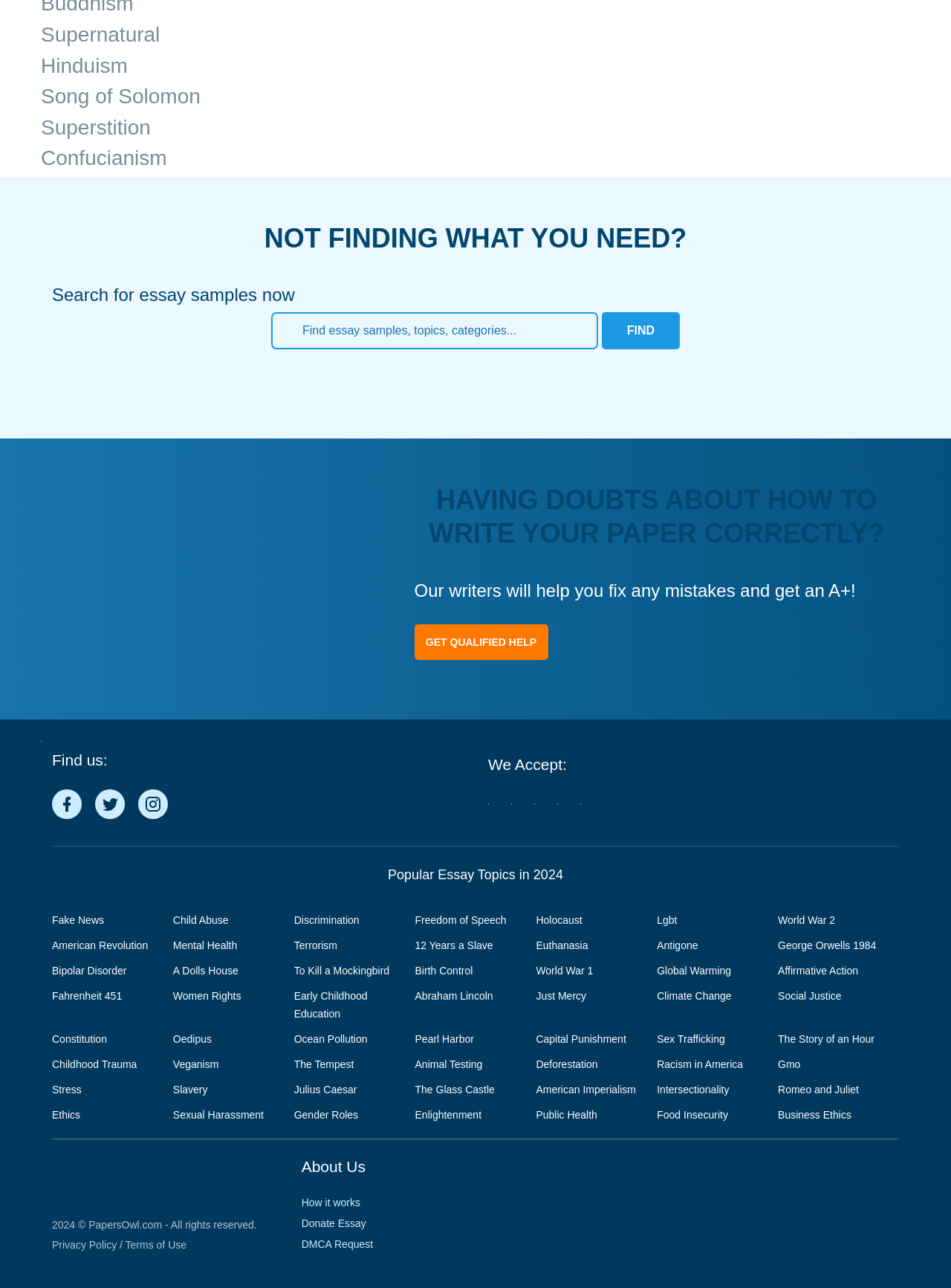Please identify the bounding box coordinates of the area I need to click to accomplish the following instruction: "Find us on Facebook".

[0.055, 0.619, 0.086, 0.629]